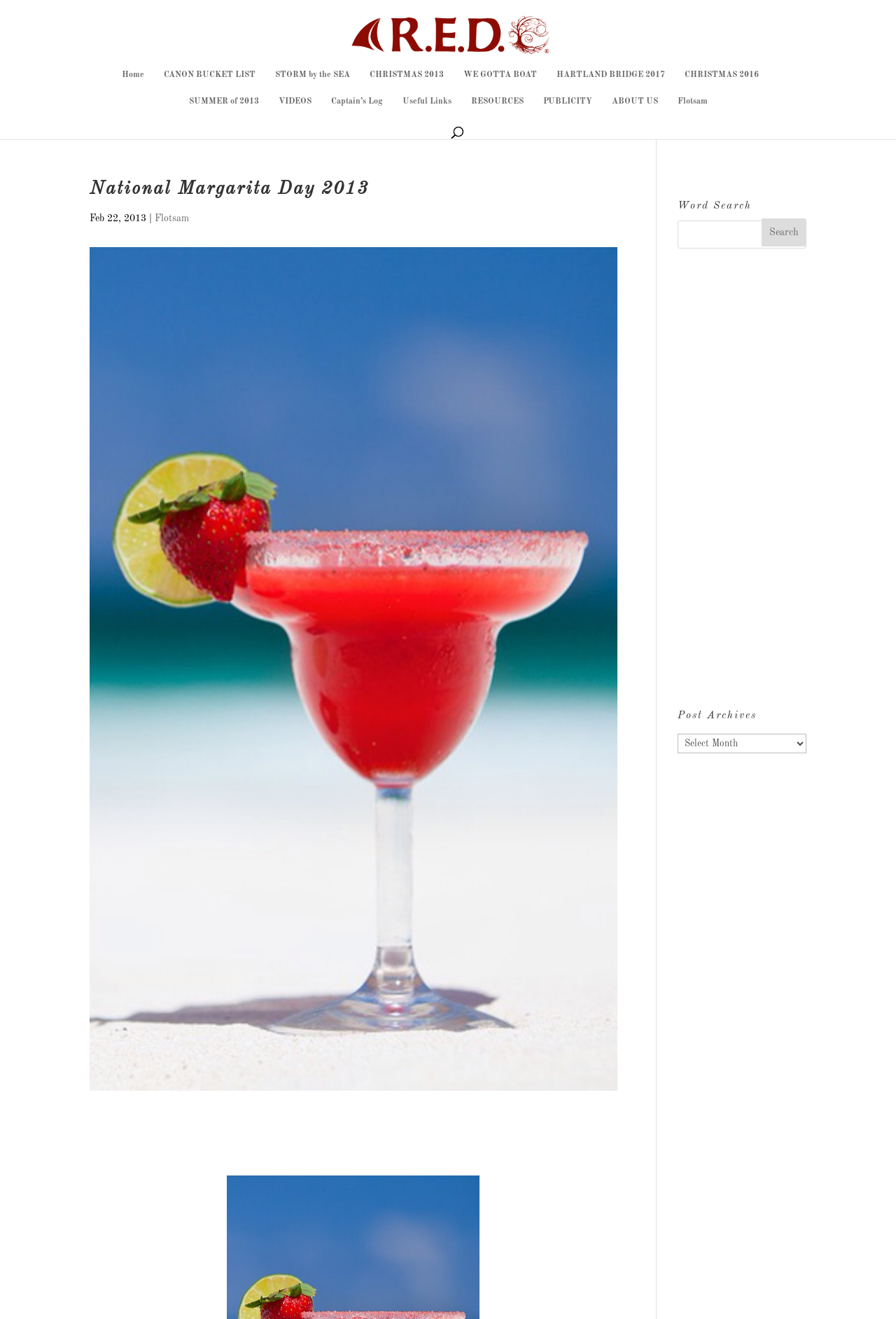What is the purpose of the search bar?
Look at the image and answer the question with a single word or phrase.

To search for words